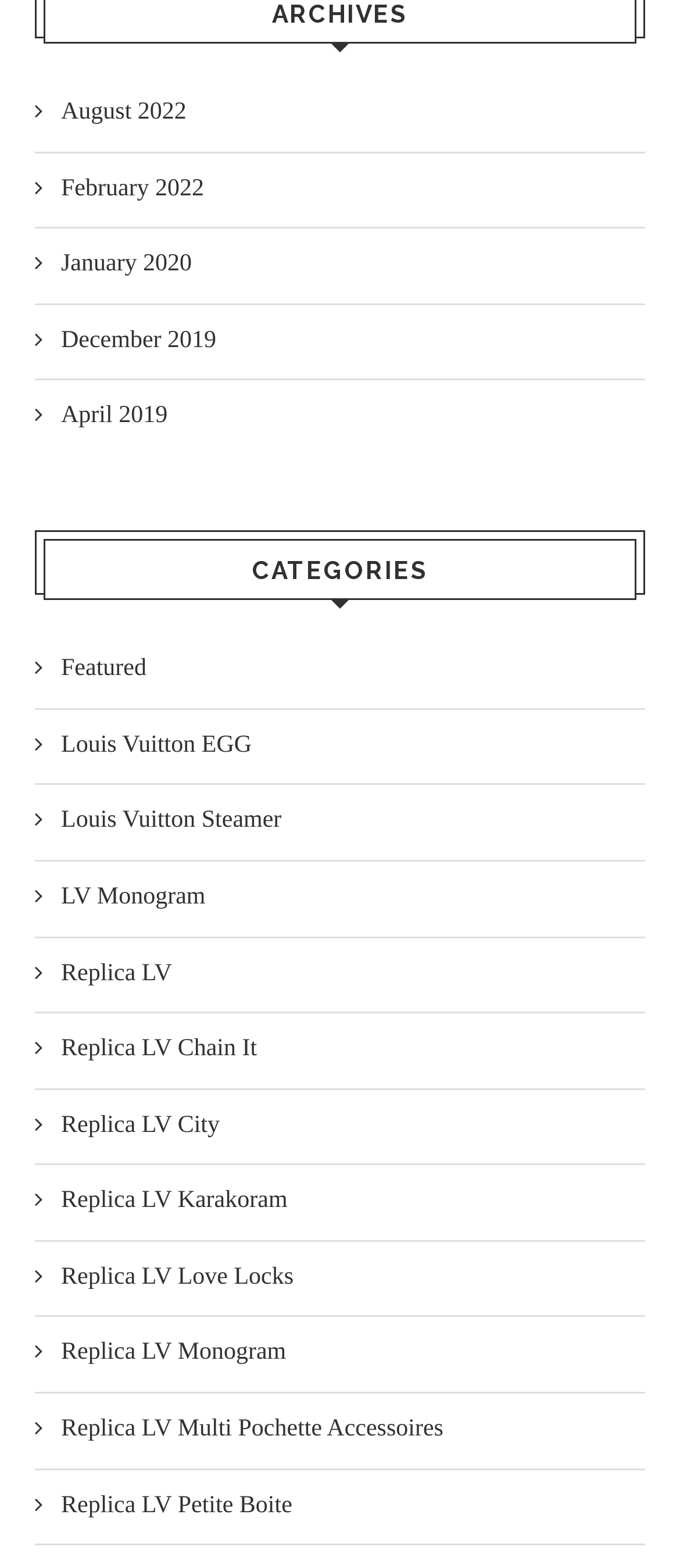Identify the bounding box for the UI element described as: "Featured". The coordinates should be four float numbers between 0 and 1, i.e., [left, top, right, bottom].

[0.051, 0.416, 0.944, 0.438]